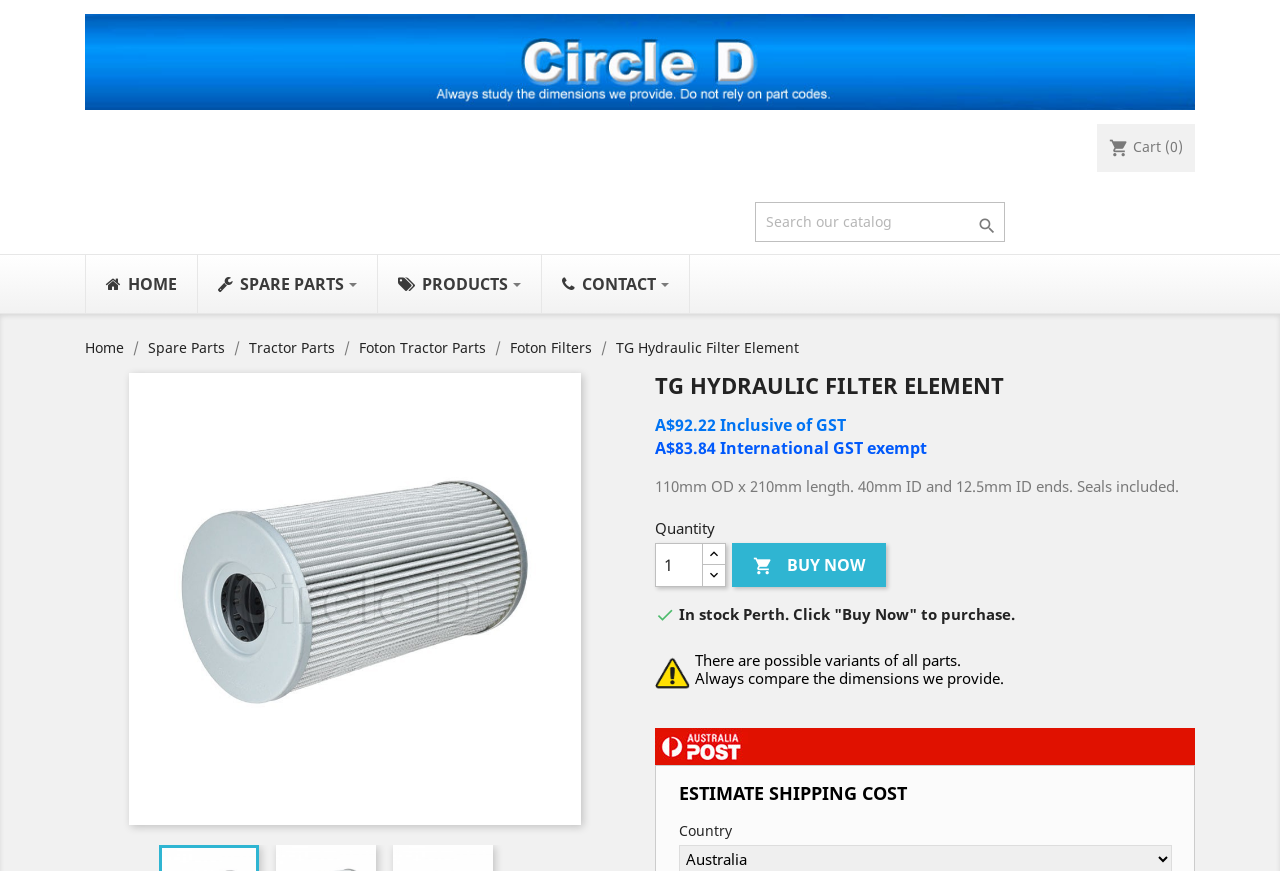What is the length of the filter element?
Look at the screenshot and respond with one word or a short phrase.

210mm